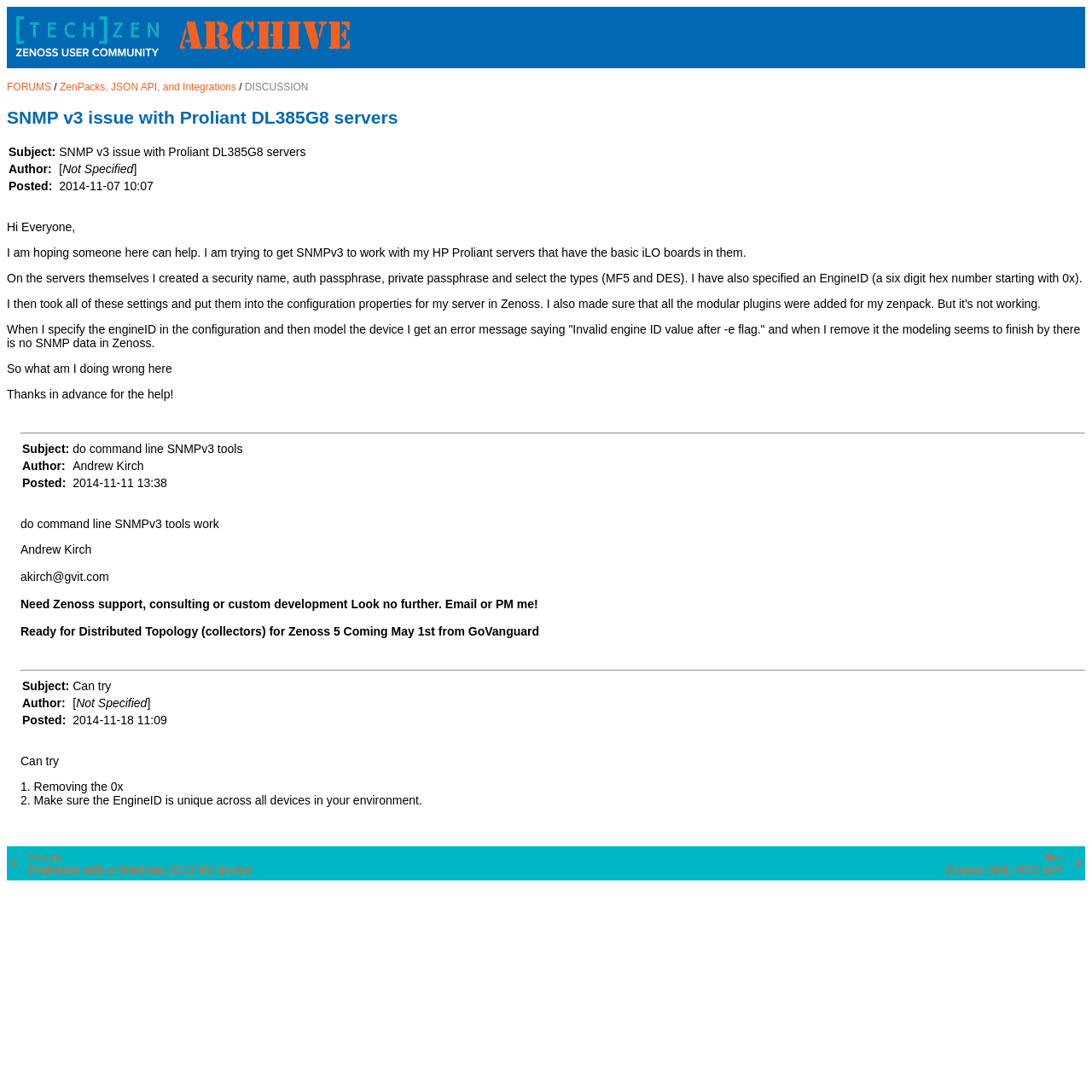Answer the question in one word or a short phrase:
What is the title of the thread?

SNMP v3 issue with Proliant DL385G8 servers